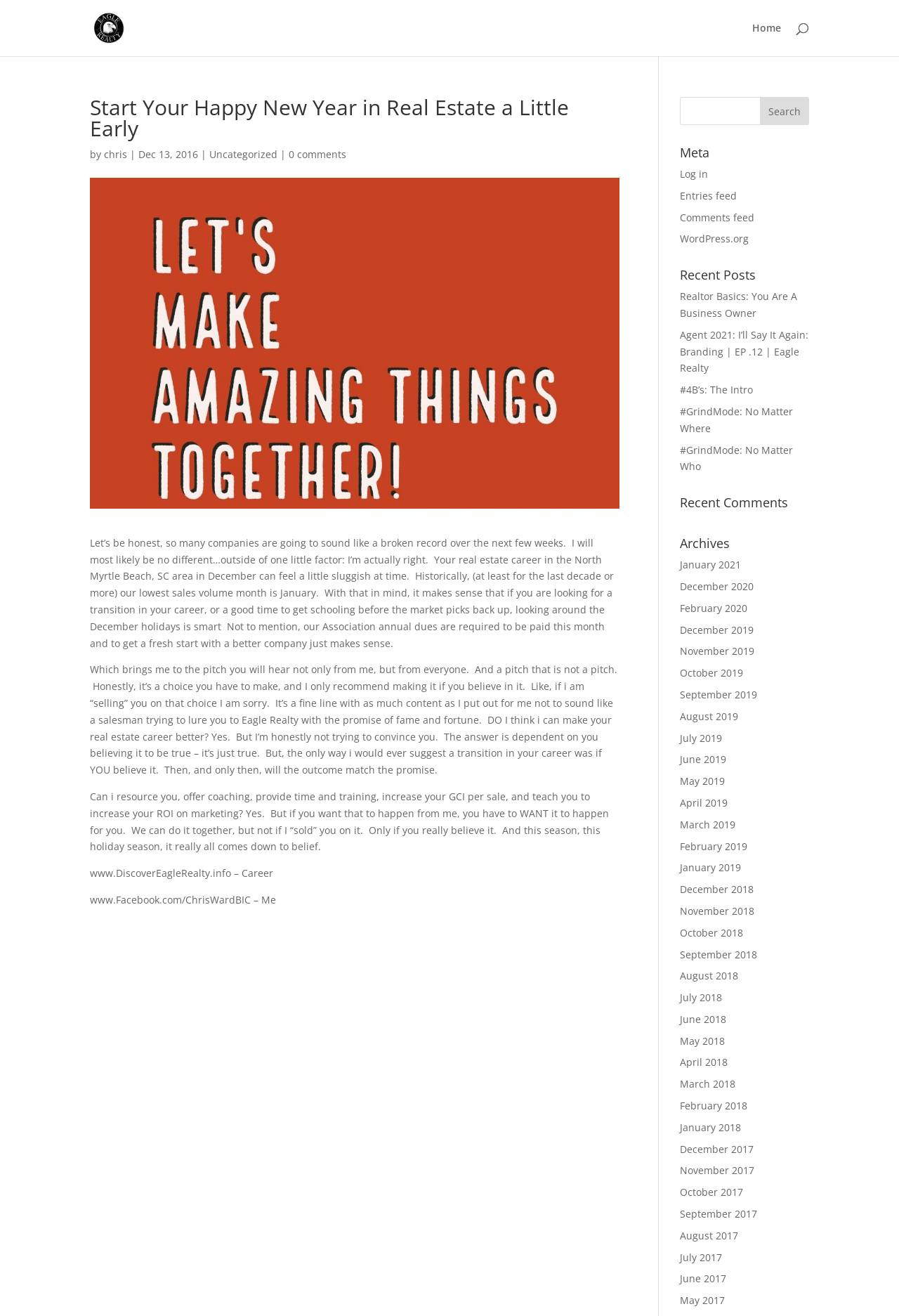Who is the author of the article?
Kindly offer a detailed explanation using the data available in the image.

The article mentions 'by chris' below the title, indicating that Chris is the author of the article.